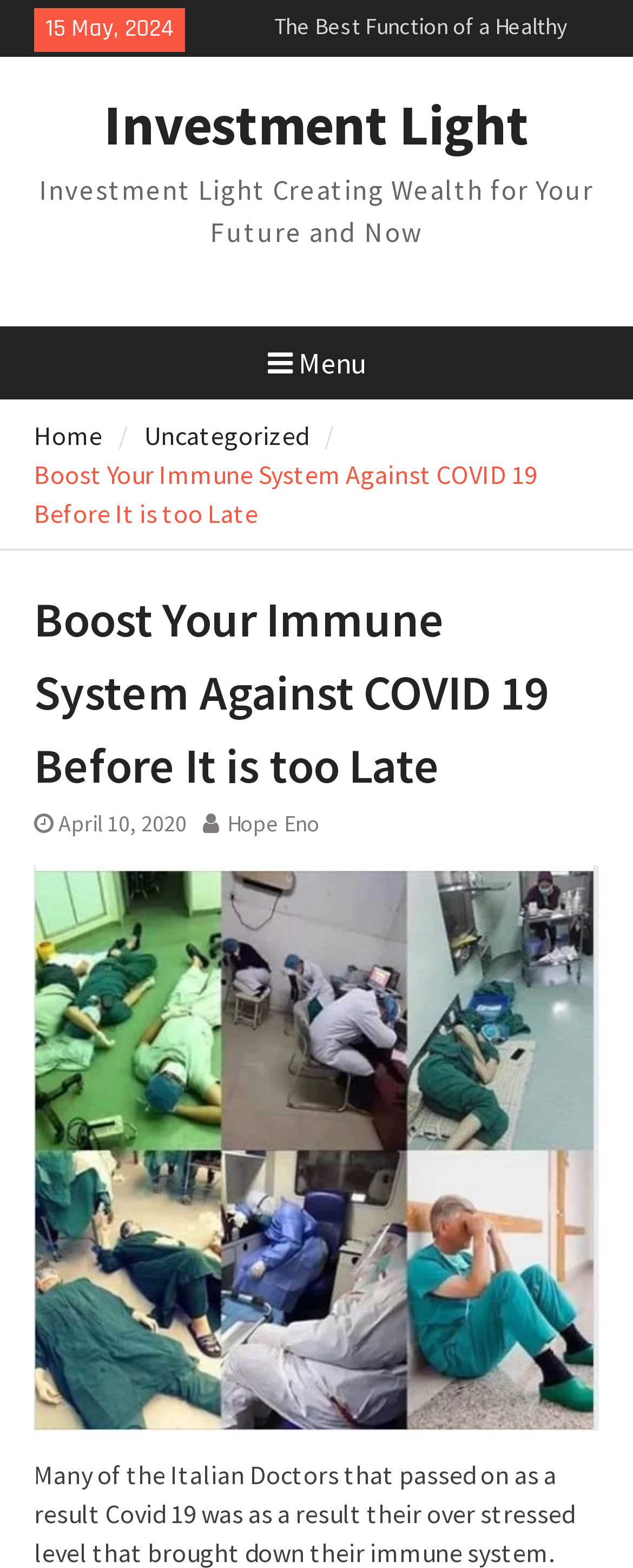Using the format (top-left x, top-left y, bottom-right x, bottom-right y), provide the bounding box coordinates for the described UI element. All values should be floating point numbers between 0 and 1: Hope Eno

[0.359, 0.516, 0.505, 0.534]